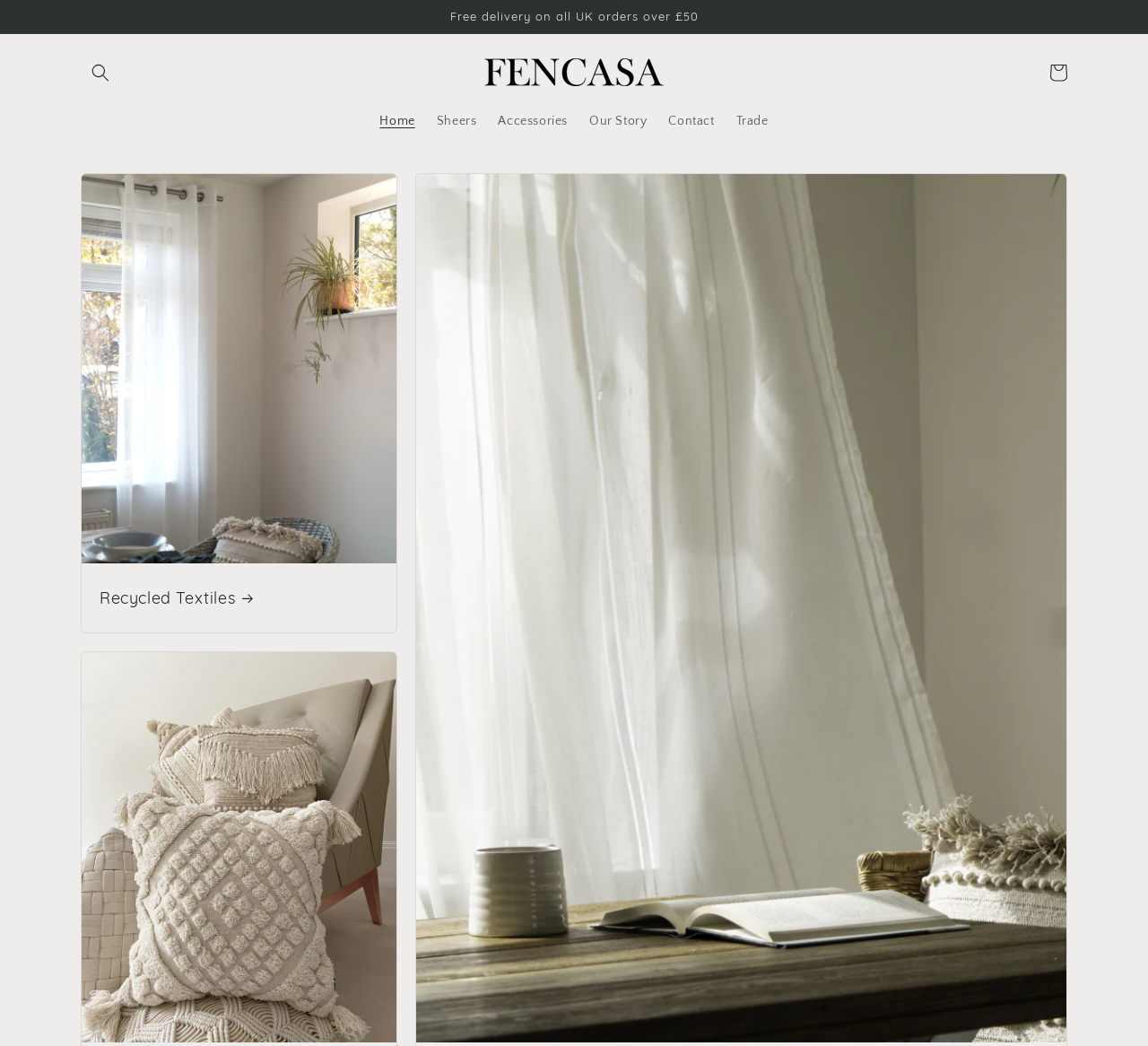Determine the bounding box coordinates for the area you should click to complete the following instruction: "Open the cart".

[0.905, 0.051, 0.939, 0.088]